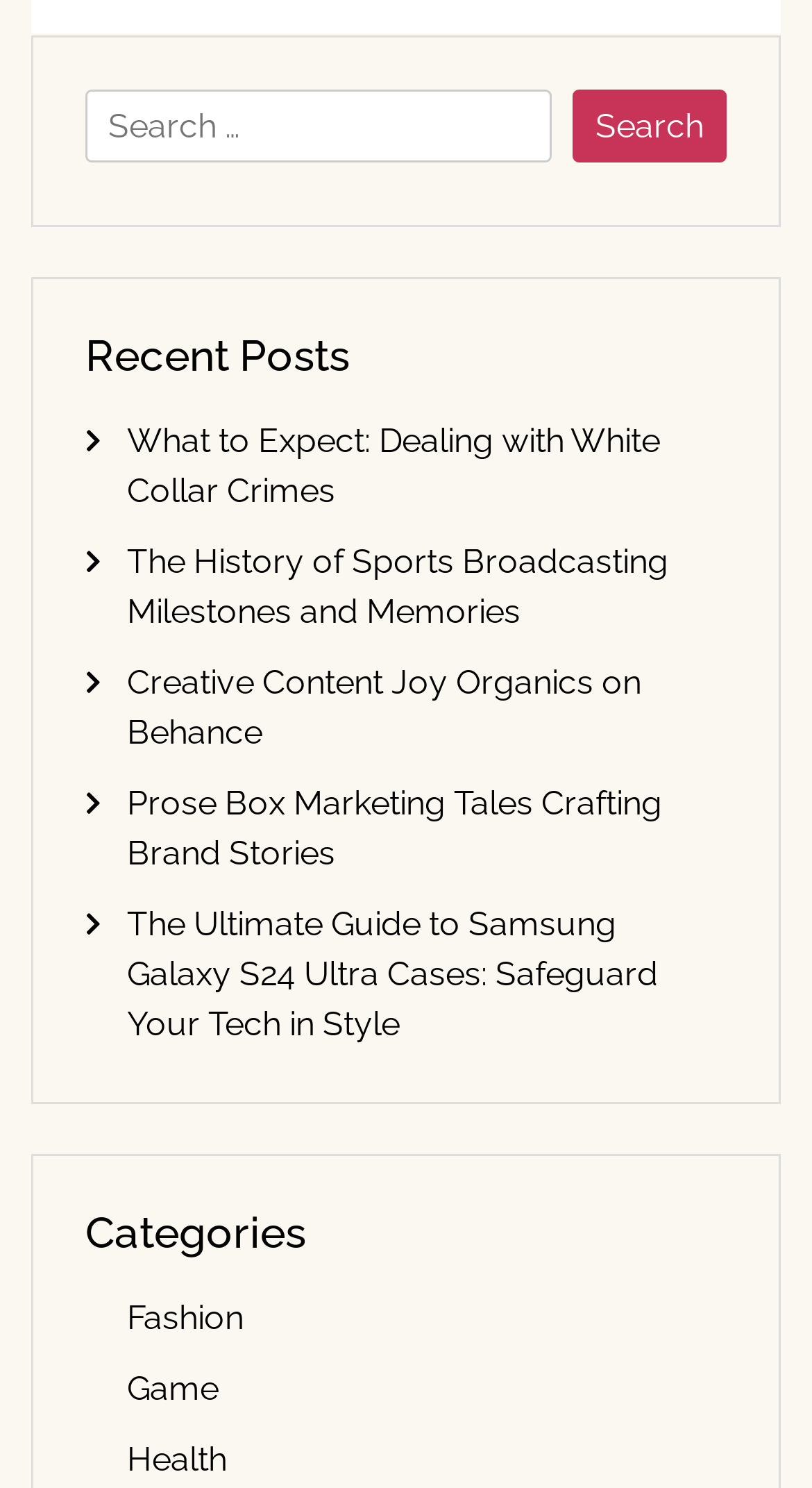Predict the bounding box of the UI element based on the description: "parent_node: Search for: value="Search"". The coordinates should be four float numbers between 0 and 1, formatted as [left, top, right, bottom].

[0.705, 0.061, 0.895, 0.11]